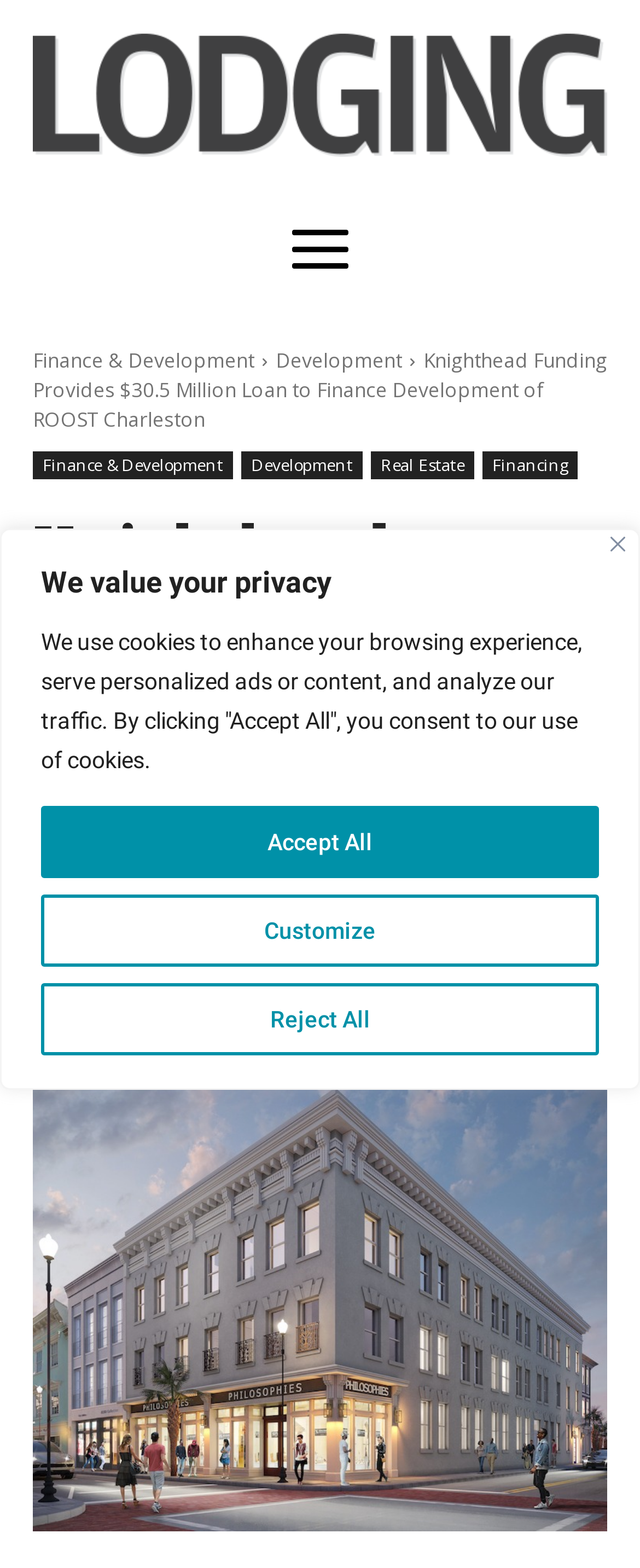What is the name of the development project?
Please utilize the information in the image to give a detailed response to the question.

The answer can be found in the image description 'ROOSE Charleston' which is likely the name of the development project mentioned in the article.